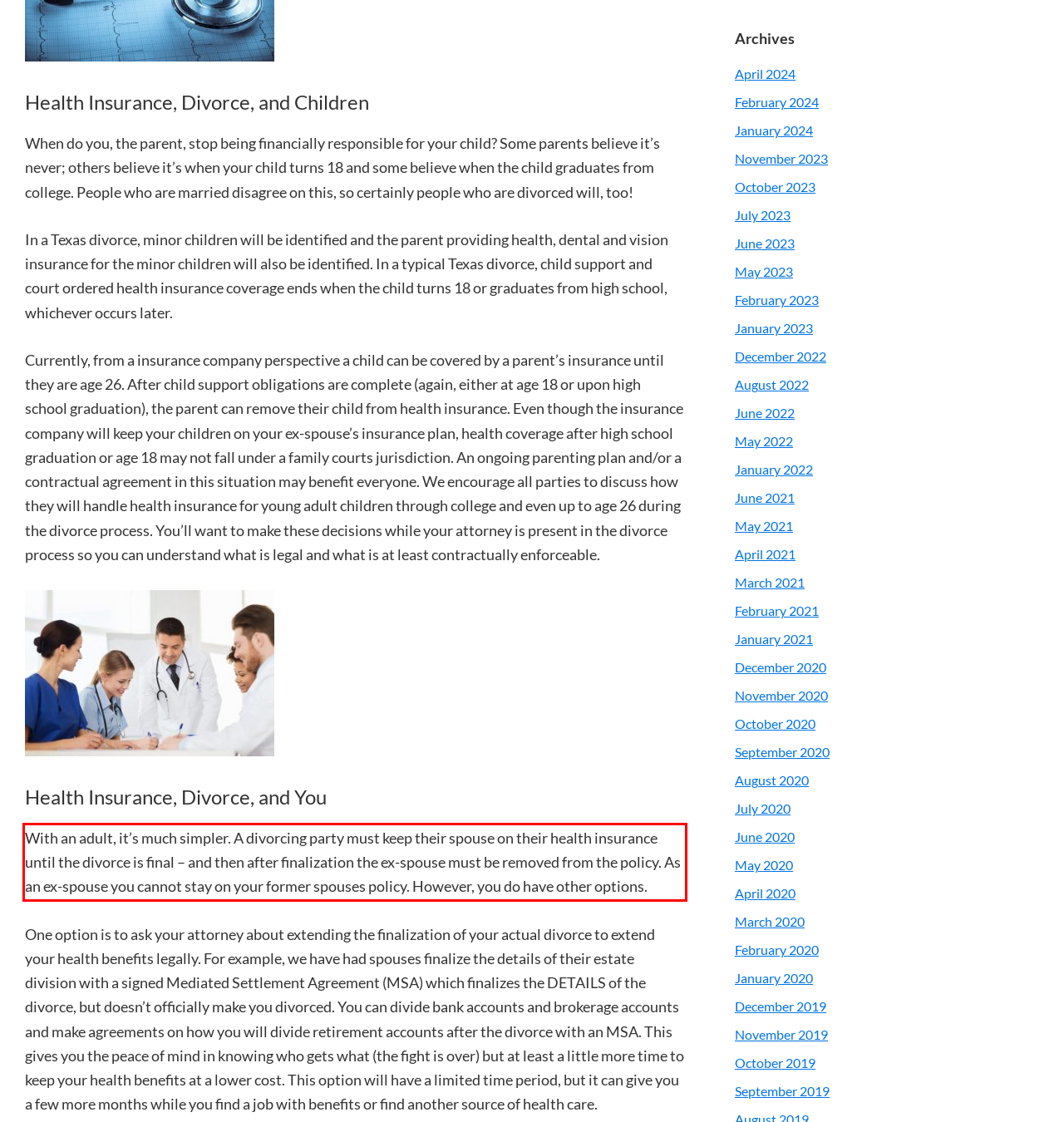Please identify and extract the text content from the UI element encased in a red bounding box on the provided webpage screenshot.

With an adult, it’s much simpler. A divorcing party must keep their spouse on their health insurance until the divorce is final – and then after finalization the ex-spouse must be removed from the policy. As an ex-spouse you cannot stay on your former spouses policy. However, you do have other options.